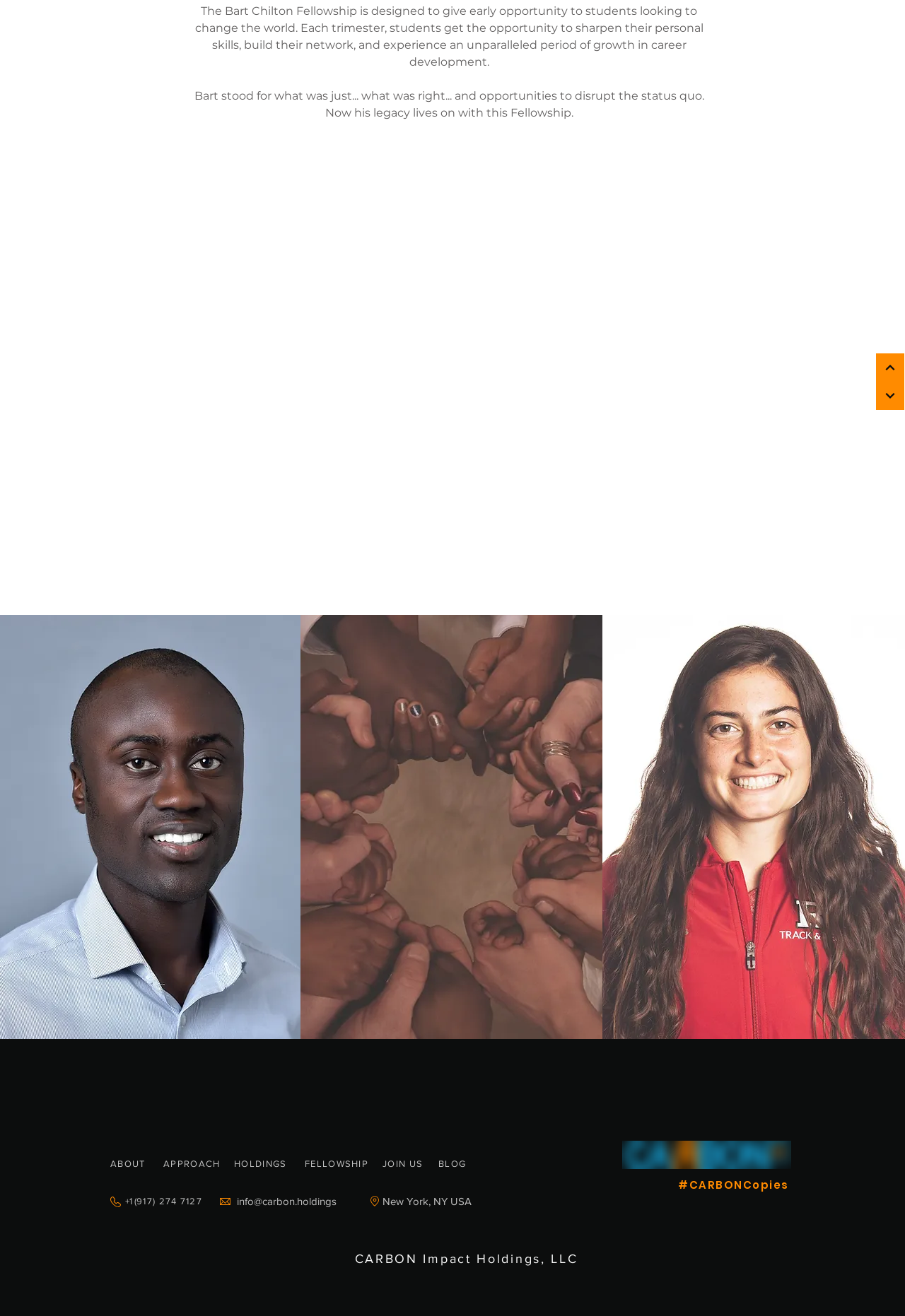Identify the bounding box for the UI element described as: "info@carbon.holdings". Ensure the coordinates are four float numbers between 0 and 1, formatted as [left, top, right, bottom].

[0.262, 0.908, 0.372, 0.917]